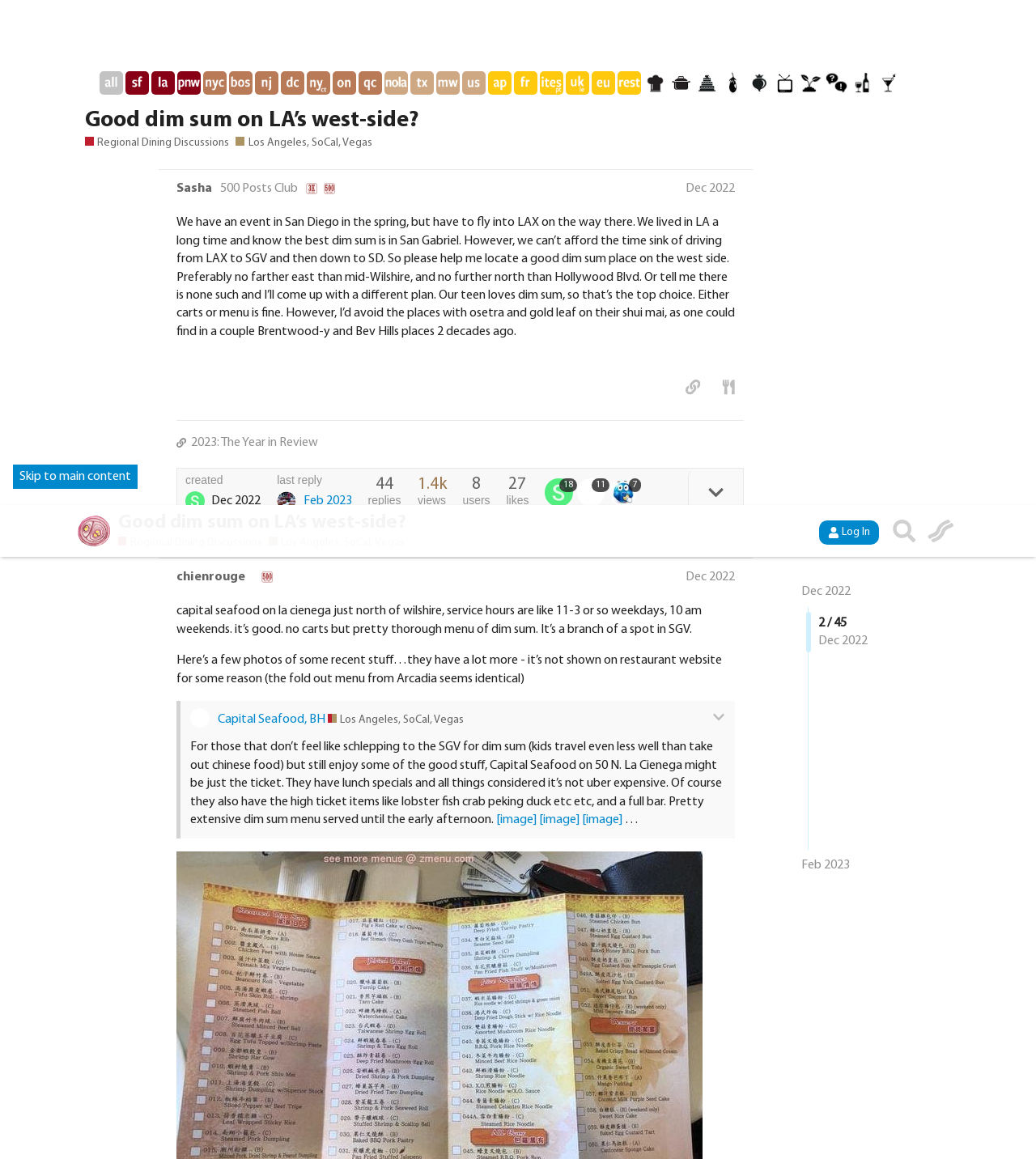Please locate the bounding box coordinates of the element's region that needs to be clicked to follow the instruction: "Search for a topic". The bounding box coordinates should be provided as four float numbers between 0 and 1, i.e., [left, top, right, bottom].

[0.855, 0.006, 0.89, 0.038]